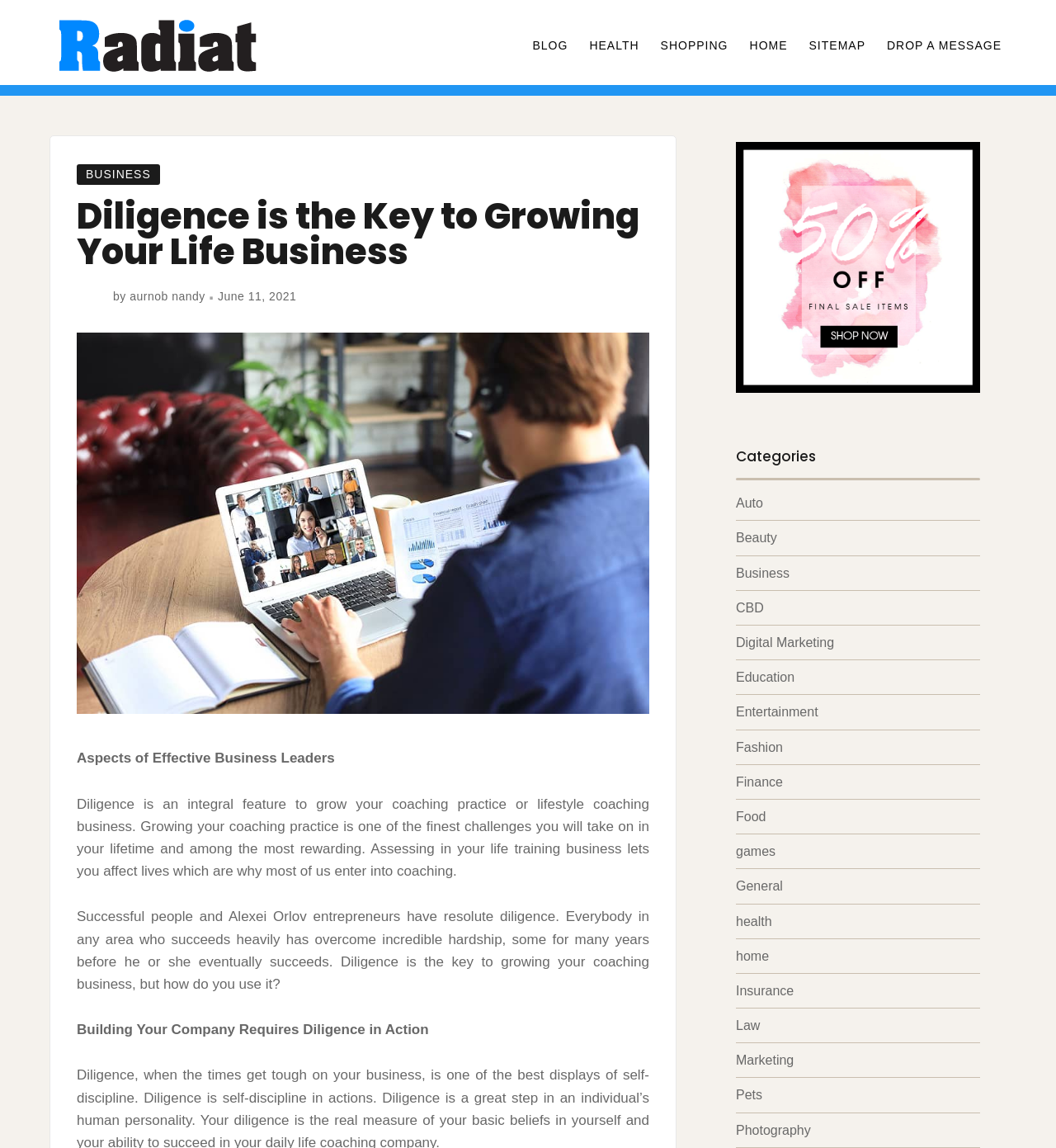Analyze the image and answer the question with as much detail as possible: 
What is the topic of the article on this webpage?

I determined the topic of the article by reading the heading and the text on the webpage. The heading 'Diligence is the Key to Growing Your Life Business' and the text 'Aspects of Effective Business Leaders' suggest that the article is about the importance of diligence in growing a coaching business.